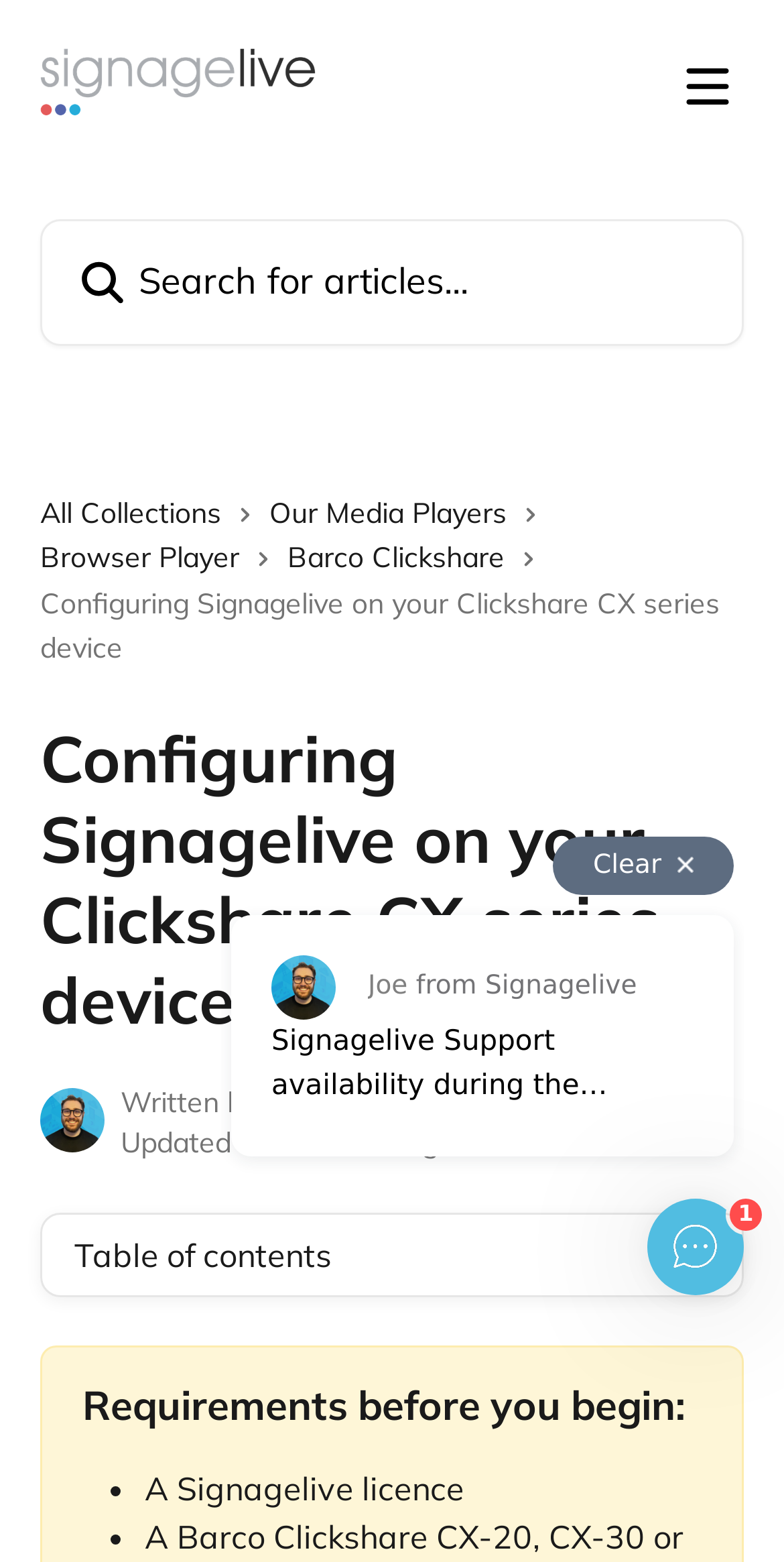Find the bounding box coordinates for the UI element whose description is: "name="q" placeholder="Search for articles..."". The coordinates should be four float numbers between 0 and 1, in the format [left, top, right, bottom].

[0.051, 0.14, 0.949, 0.221]